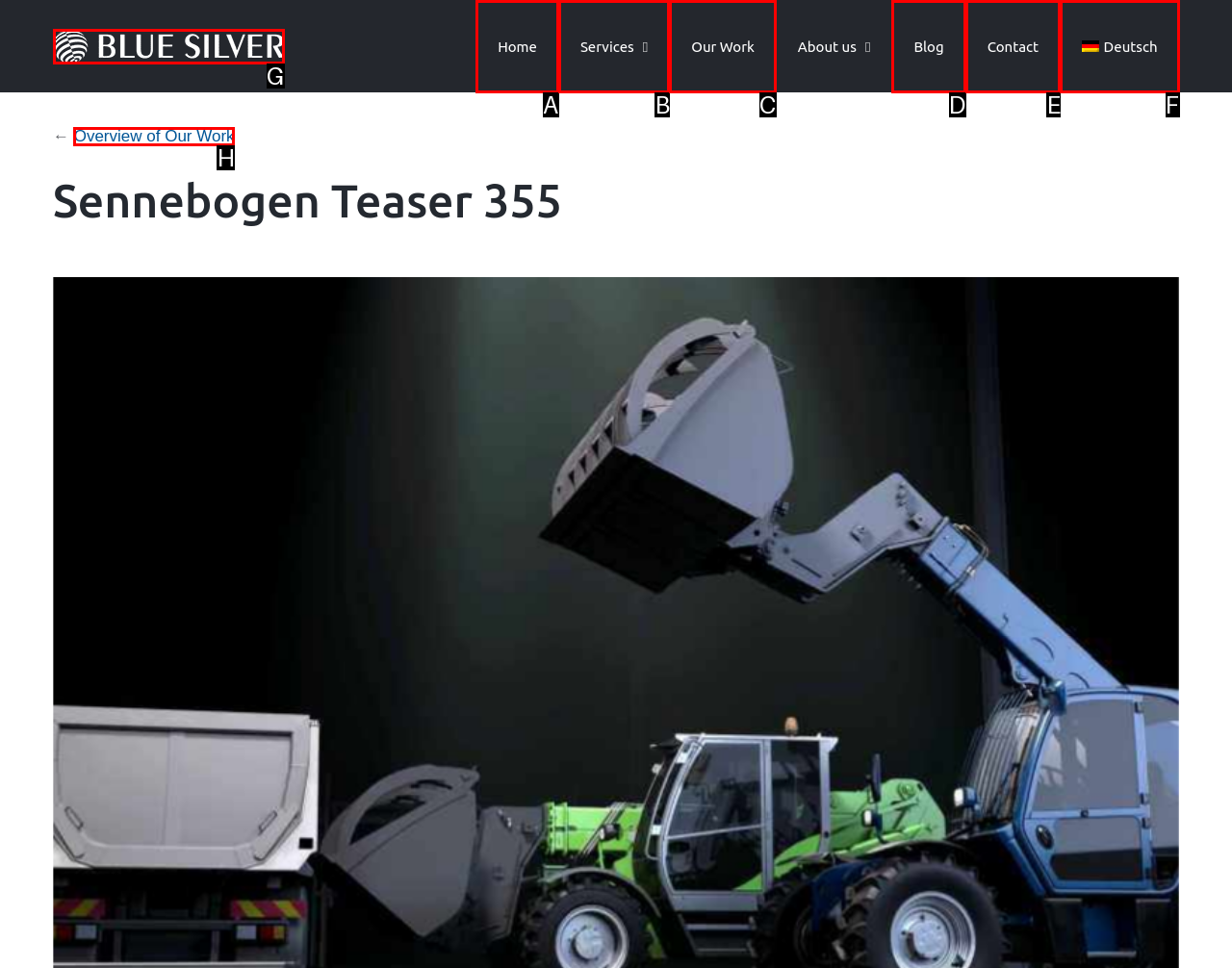Determine the UI element that matches the description: alt="BLUE SILVER Logo"
Answer with the letter from the given choices.

G